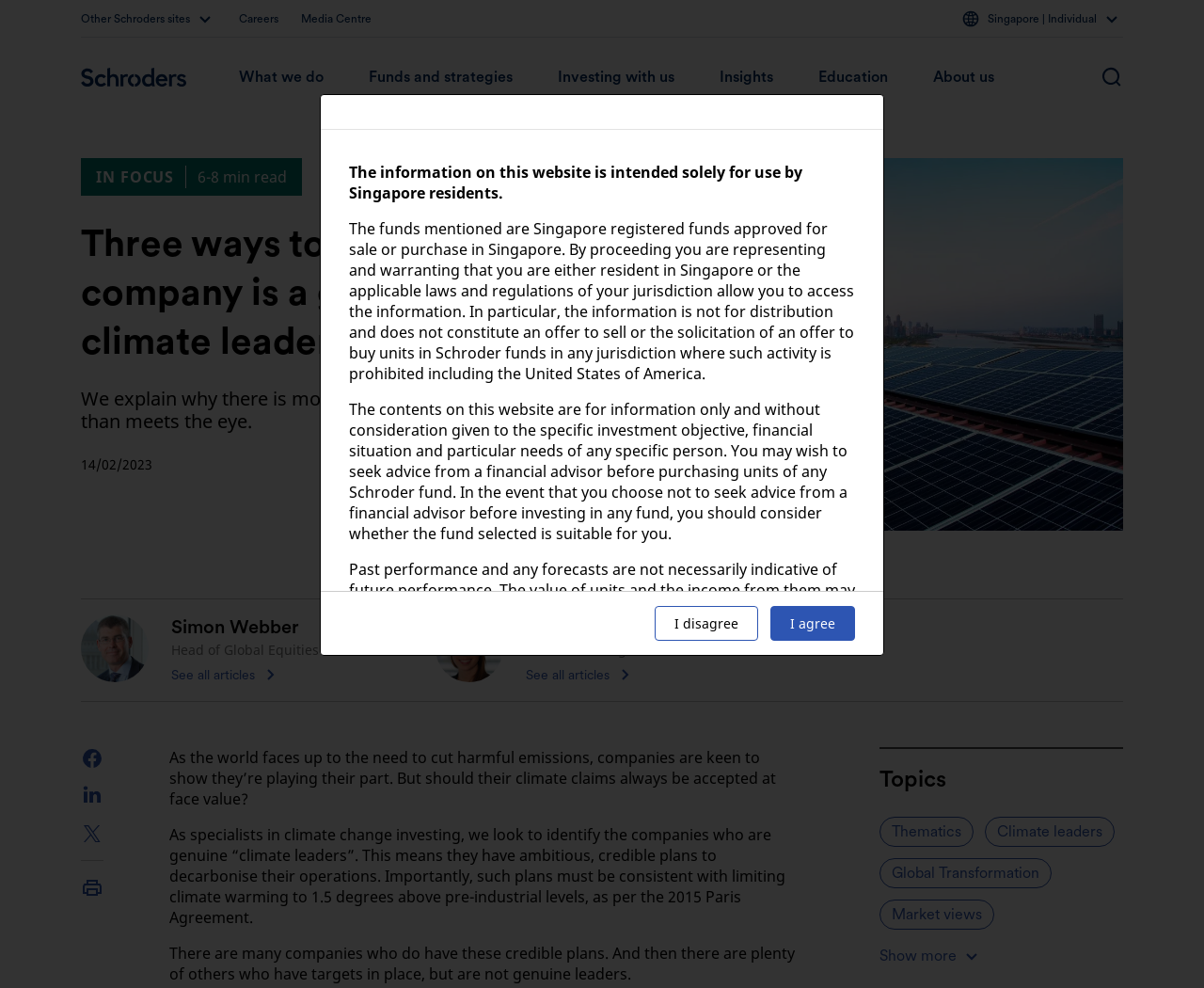Produce an elaborate caption capturing the essence of the webpage.

This webpage appears to be an article from a financial investment company, focusing on climate change and corporate climate targets. At the top of the page, there is a navigation menu with links to "Careers", "Media Centre", and "Home", as well as a search bar and several buttons with dropdown menus. Below the navigation menu, there is a prominent heading that reads "Three ways to tell if a company is a genuine climate leader".

The article's subtitle is "We explain why there is more to corporate climate targets than meets the eye", and it is accompanied by a paragraph of text that provides an overview of the article's content. There is also a date stamp indicating that the article was published on February 14, 2023.

To the right of the article's title, there is an image of solar panels and a city skyline. Below the image, there are two sections featuring authors' profiles, including their names, titles, and photos. Each author has a link to "See all articles" with a small icon next to it.

The main content of the article is divided into several sections, each discussing different aspects of corporate climate targets and how to identify genuine climate leaders. The text is interspersed with horizontal separators, and there are several links to related topics, such as "Thematics" and "Climate leaders".

At the bottom of the page, there are several social media links, including Facebook, LinkedIn, and Twitter, as well as a "Print" button. Below these links, there is a section of disclaimer text, which provides information about the website's intended audience, the funds mentioned, and the risks associated with investing.

Finally, there is a section of text that outlines the terms and conditions of using the website, including a statement about the accuracy of the information provided and a disclaimer about the warranties and guarantees of the website's content. The page ends with two buttons, "I disagree" and "I agree", which likely relate to the terms and conditions of using the website.